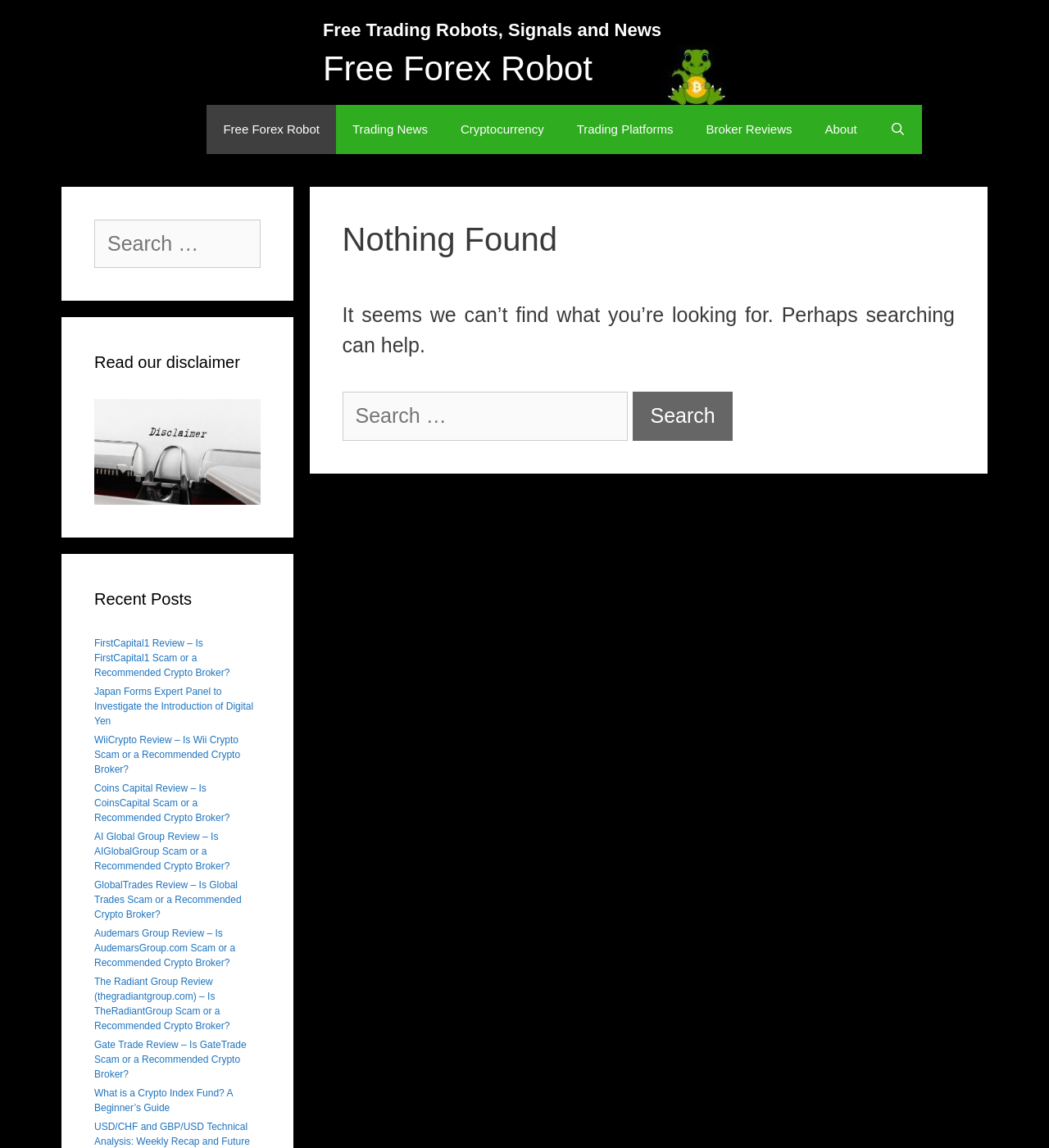Please specify the bounding box coordinates in the format (top-left x, top-left y, bottom-right x, bottom-right y), with all values as floating point numbers between 0 and 1. Identify the bounding box of the UI element described by: parent_node: Search for: value="Search"

[0.603, 0.341, 0.698, 0.384]